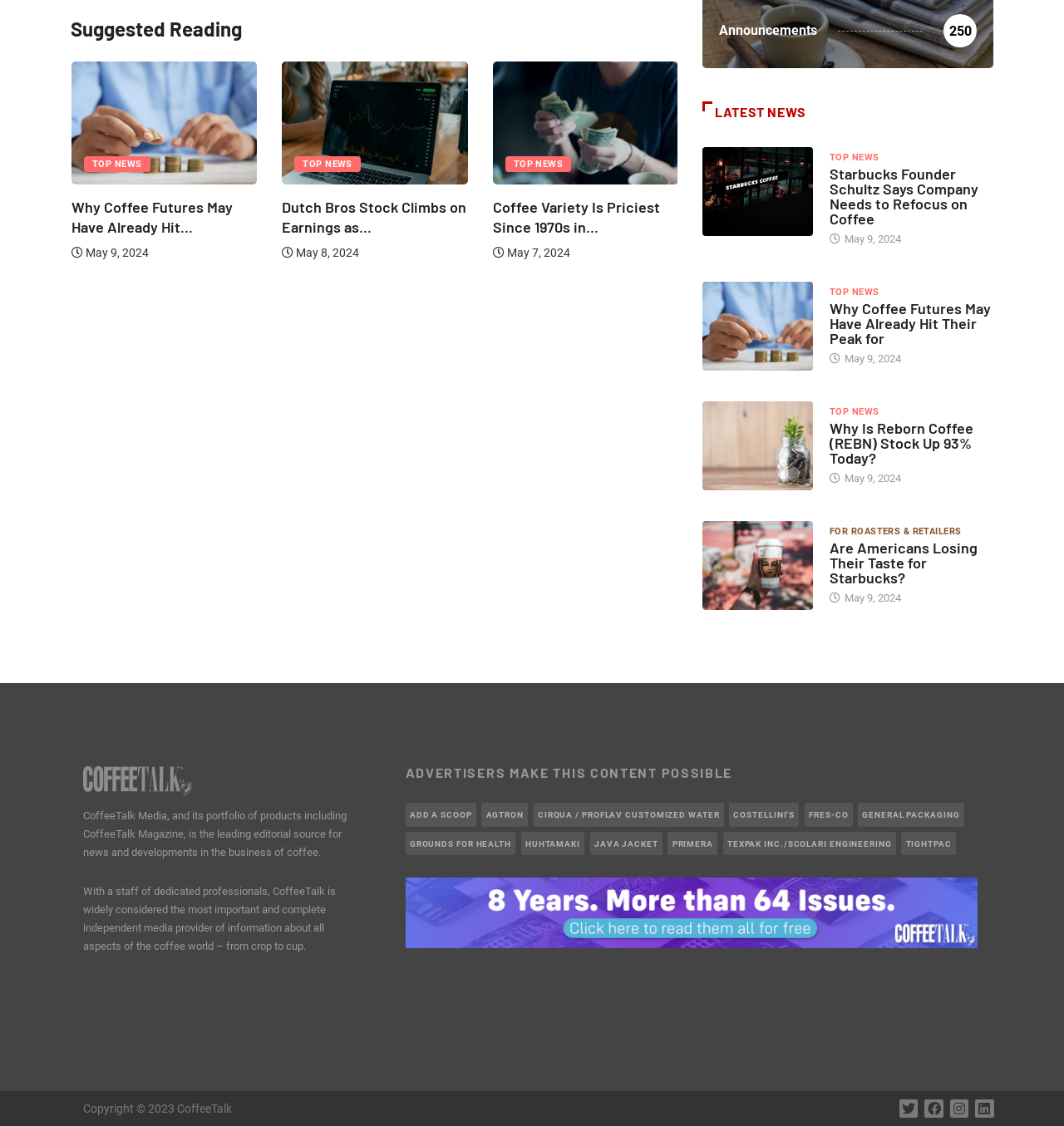Please identify the bounding box coordinates of where to click in order to follow the instruction: "Follow CoffeeTalk on Twitter".

[0.845, 0.976, 0.863, 0.993]